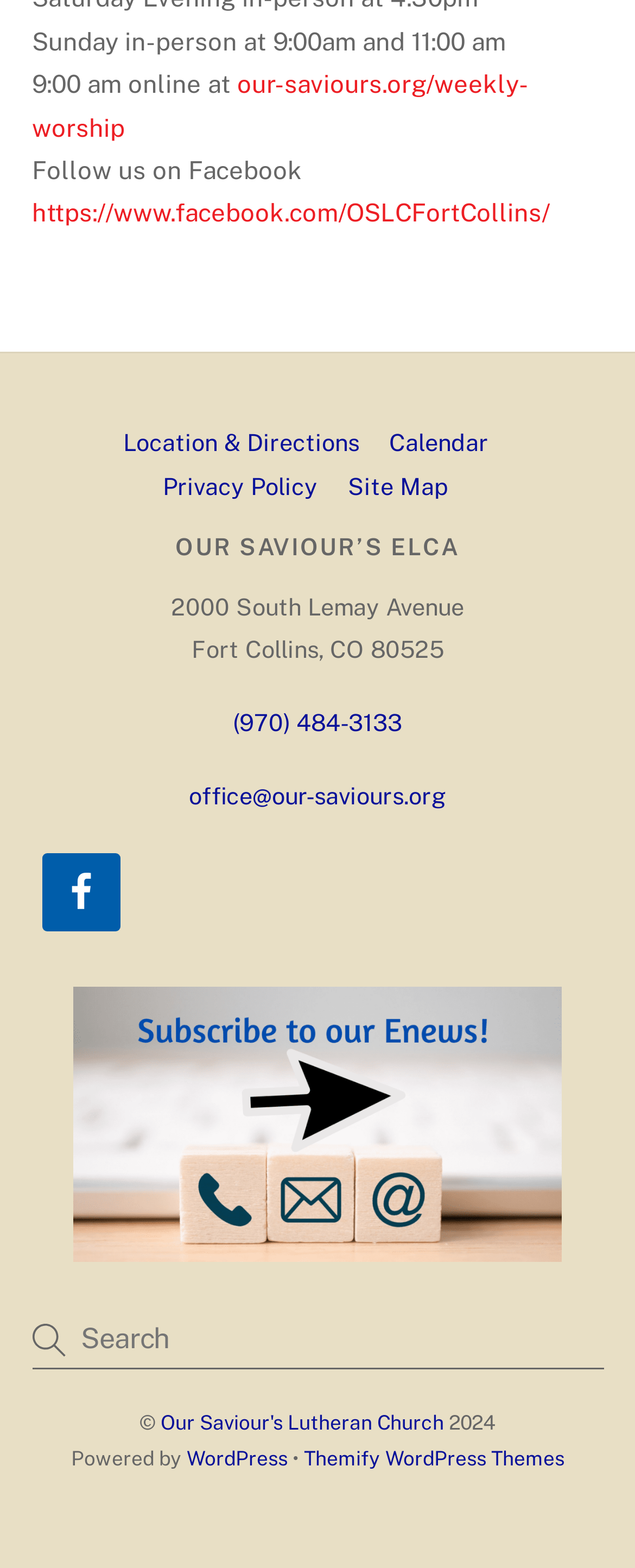Highlight the bounding box coordinates of the element you need to click to perform the following instruction: "Subscribe to our Enews!."

[0.115, 0.79, 0.885, 0.808]